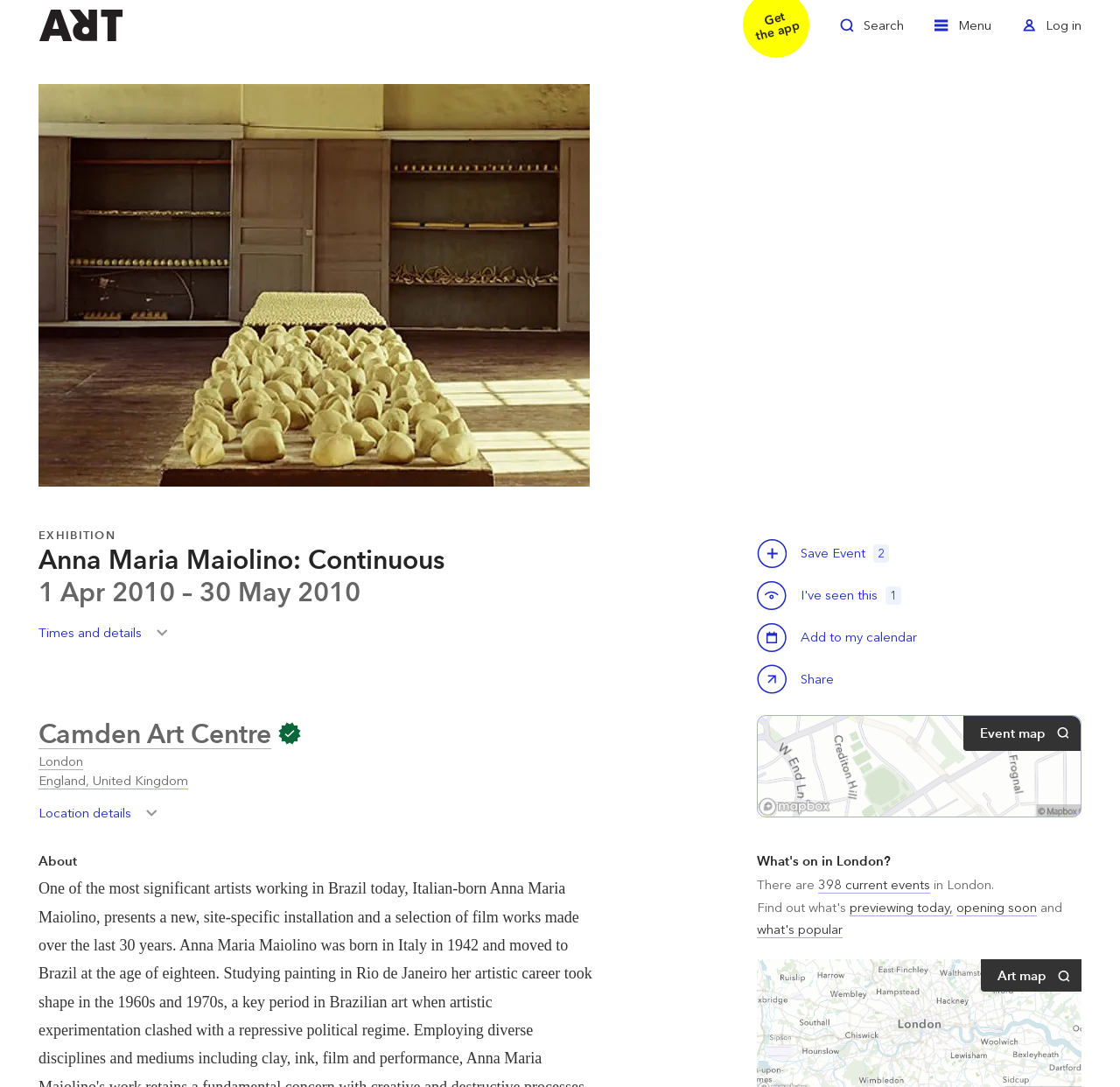Please find the bounding box coordinates of the element that you should click to achieve the following instruction: "Toggle search". The coordinates should be presented as four float numbers between 0 and 1: [left, top, right, bottom].

[0.75, 0.012, 0.807, 0.045]